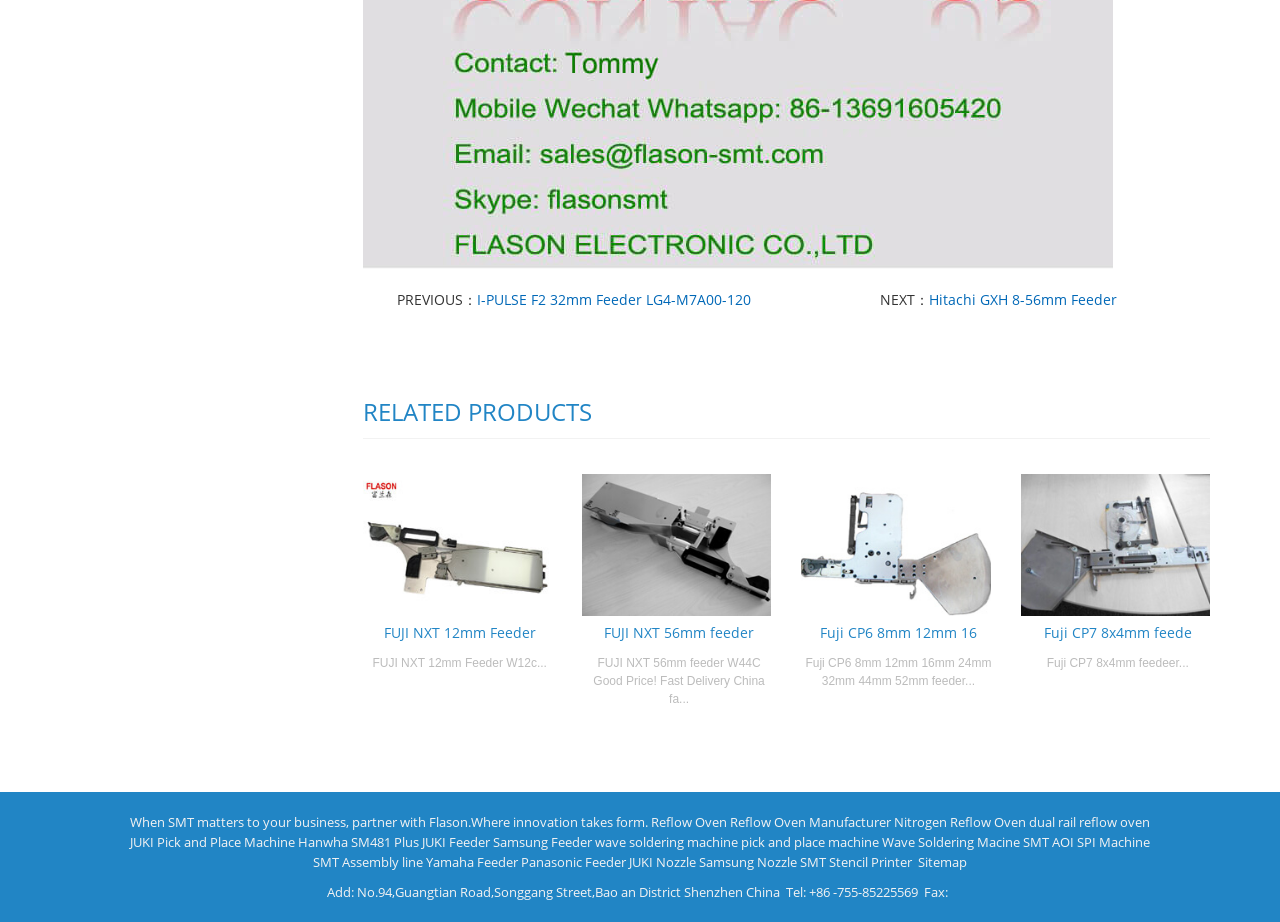Answer with a single word or phrase: 
What is the name of the company mentioned at the bottom of the page?

Flason